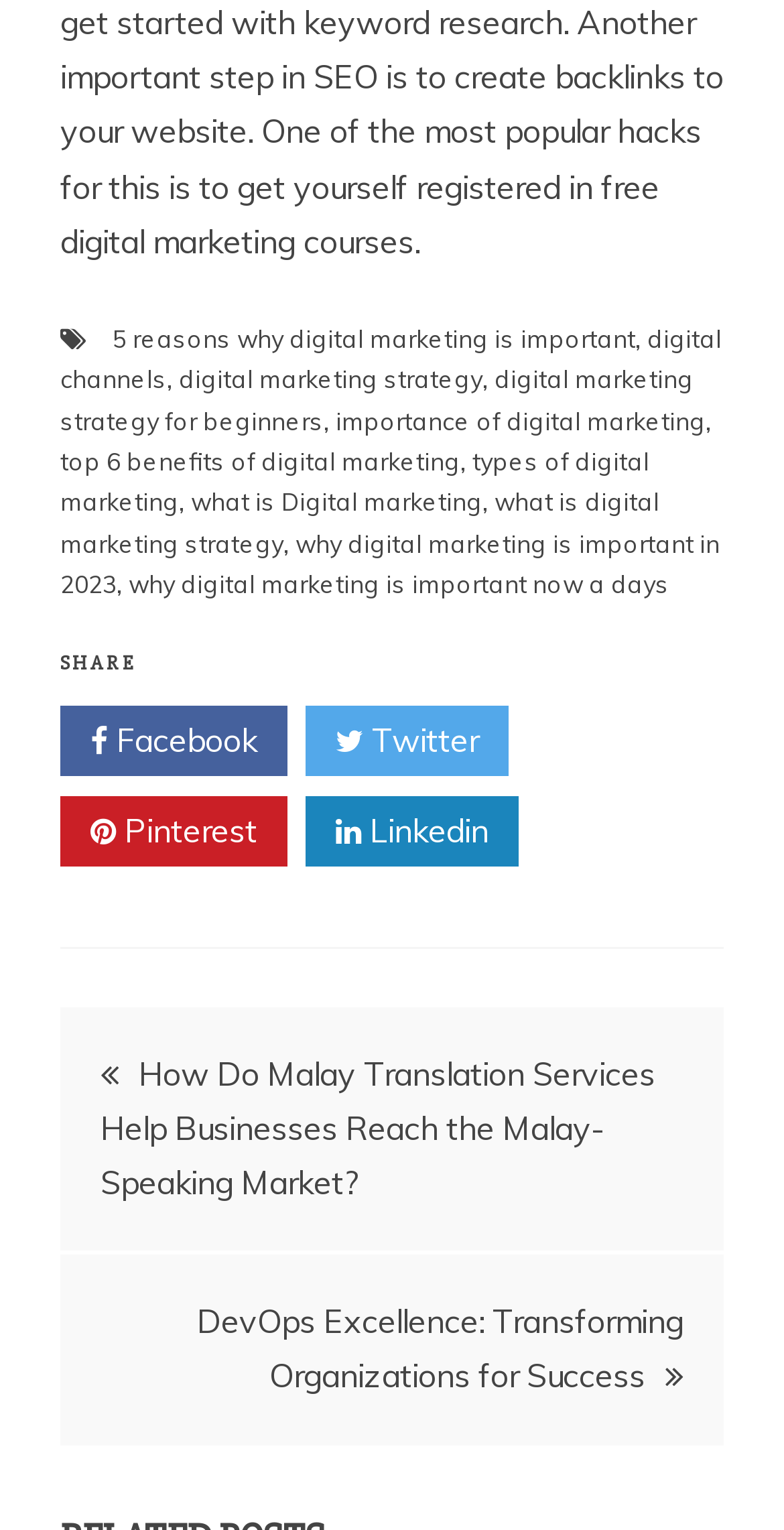Please identify the bounding box coordinates of the clickable area that will allow you to execute the instruction: "Go to 'How Do Malay Translation Services Help Businesses Reach the Malay-Speaking Market?'".

[0.128, 0.688, 0.836, 0.786]